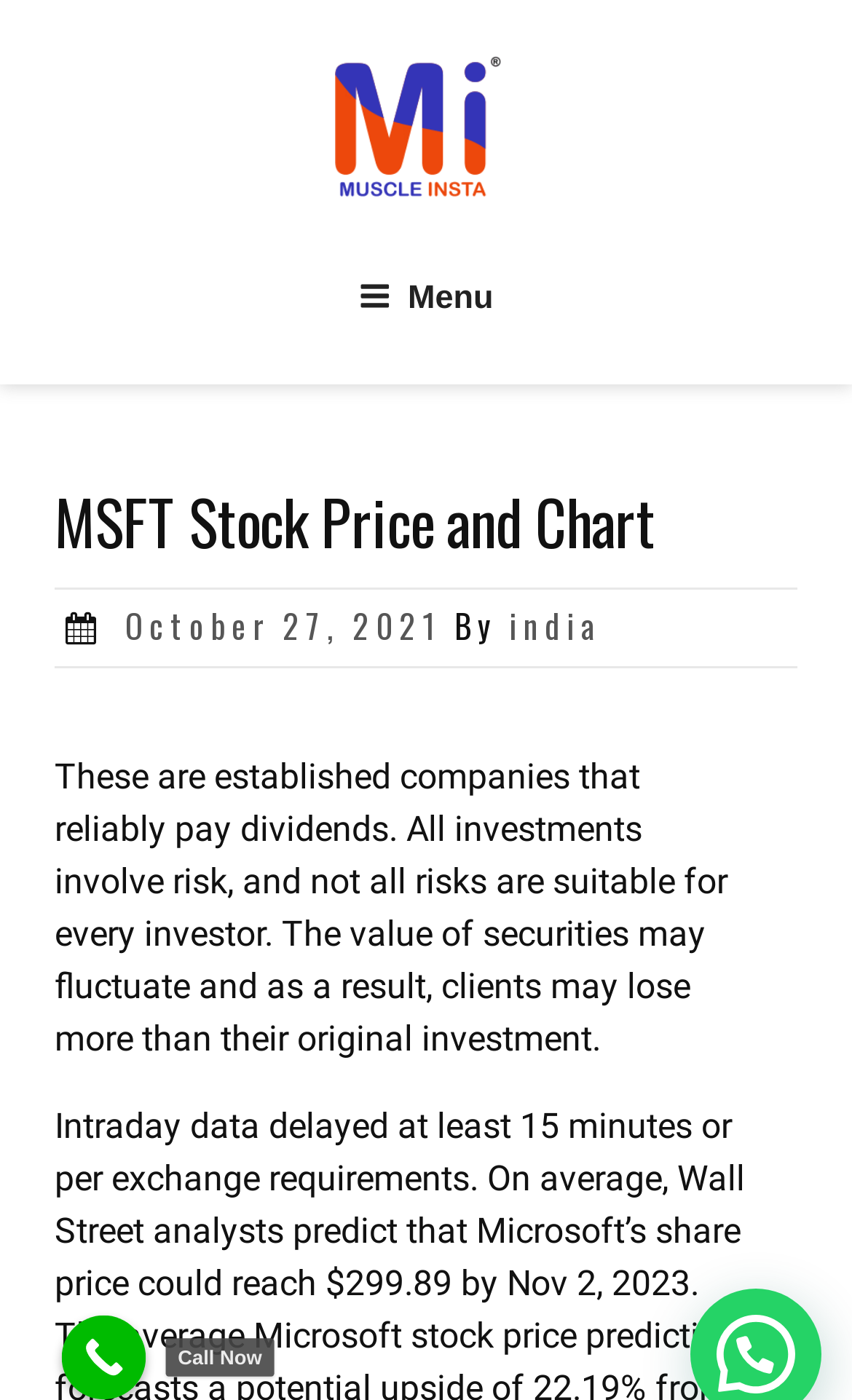Provide a short answer to the following question with just one word or phrase: What type of companies are being discussed?

Established companies that pay dividends